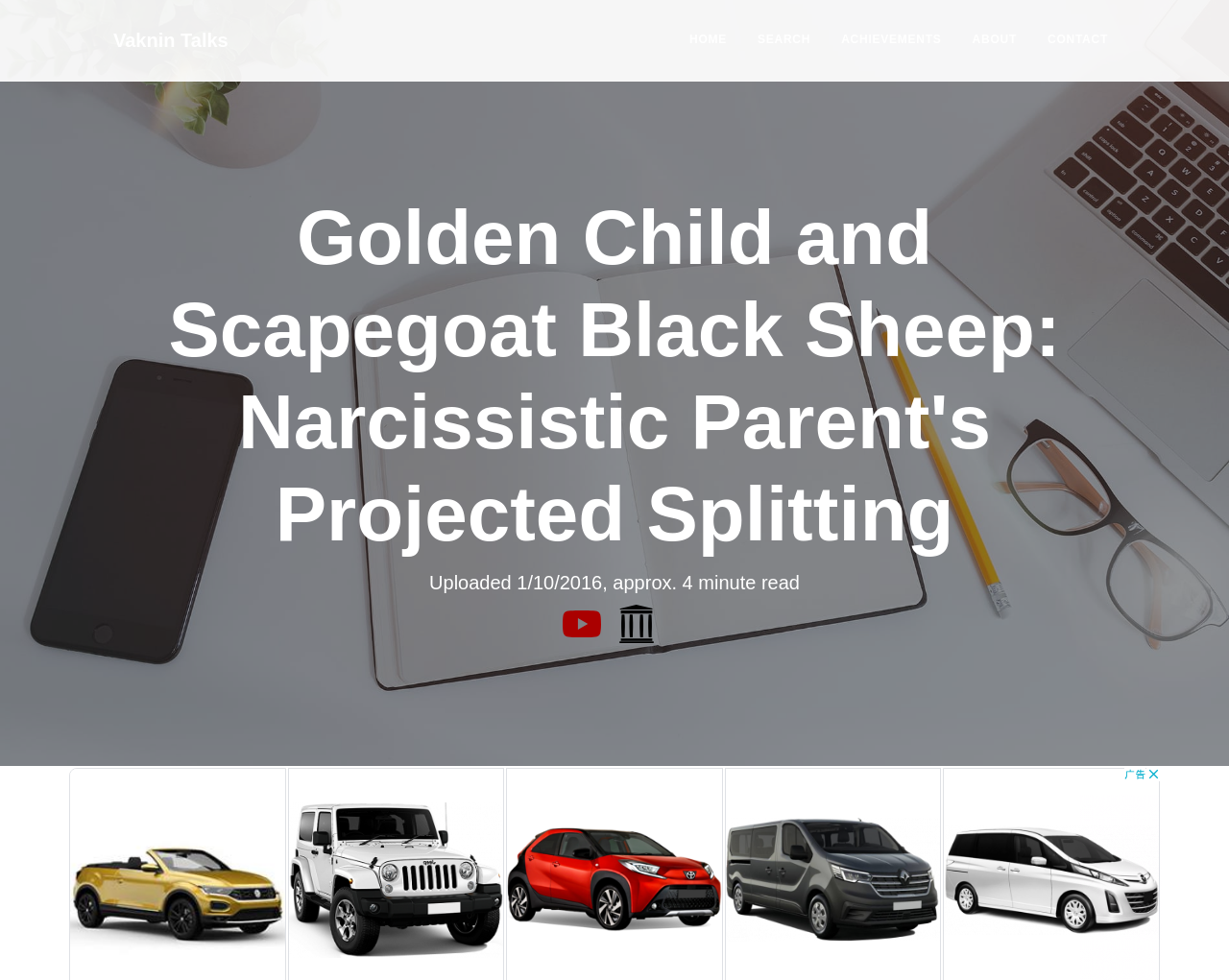Provide the bounding box coordinates of the HTML element described as: "Home". The bounding box coordinates should be four float numbers between 0 and 1, i.e., [left, top, right, bottom].

[0.555, 0.008, 0.598, 0.074]